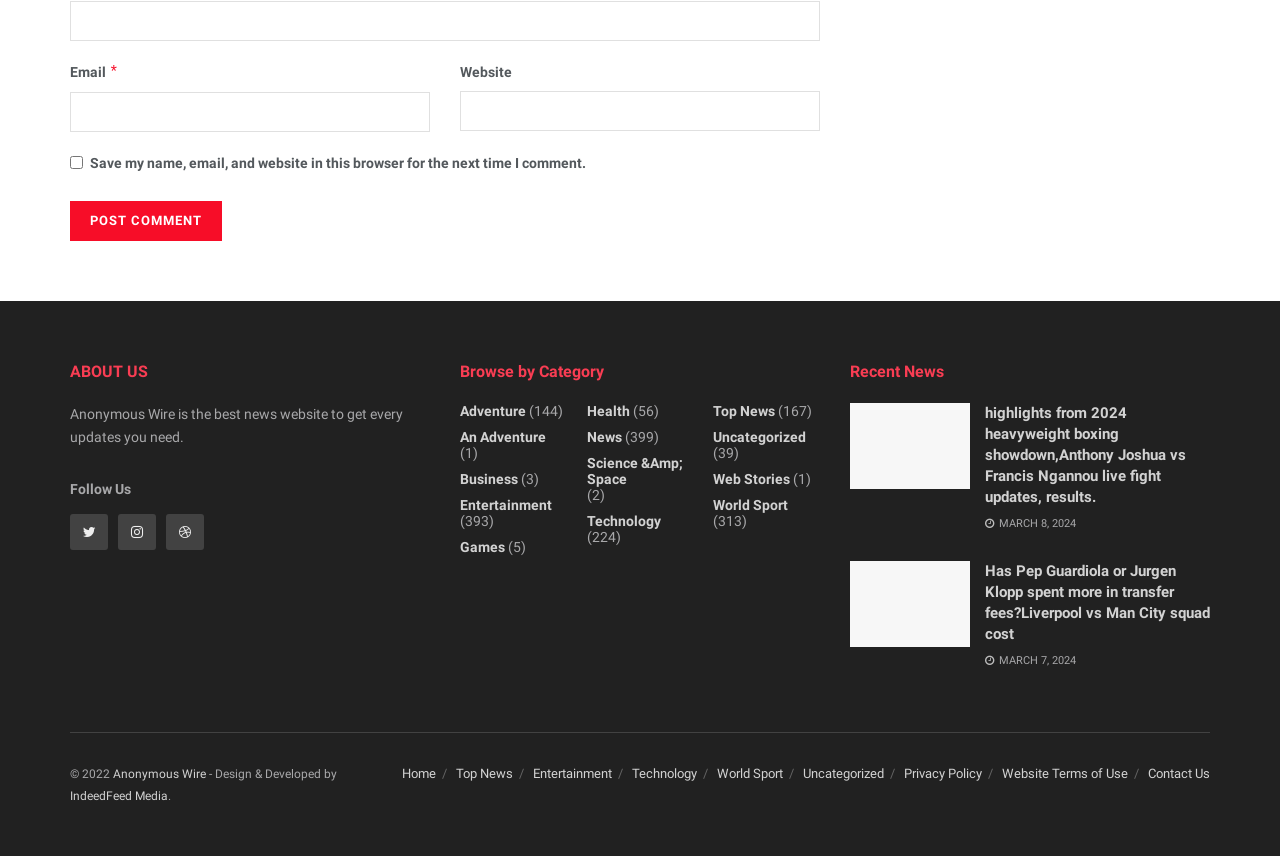Using the provided description: "Website Terms of Use", find the bounding box coordinates of the corresponding UI element. The output should be four float numbers between 0 and 1, in the format [left, top, right, bottom].

[0.783, 0.89, 0.881, 0.908]